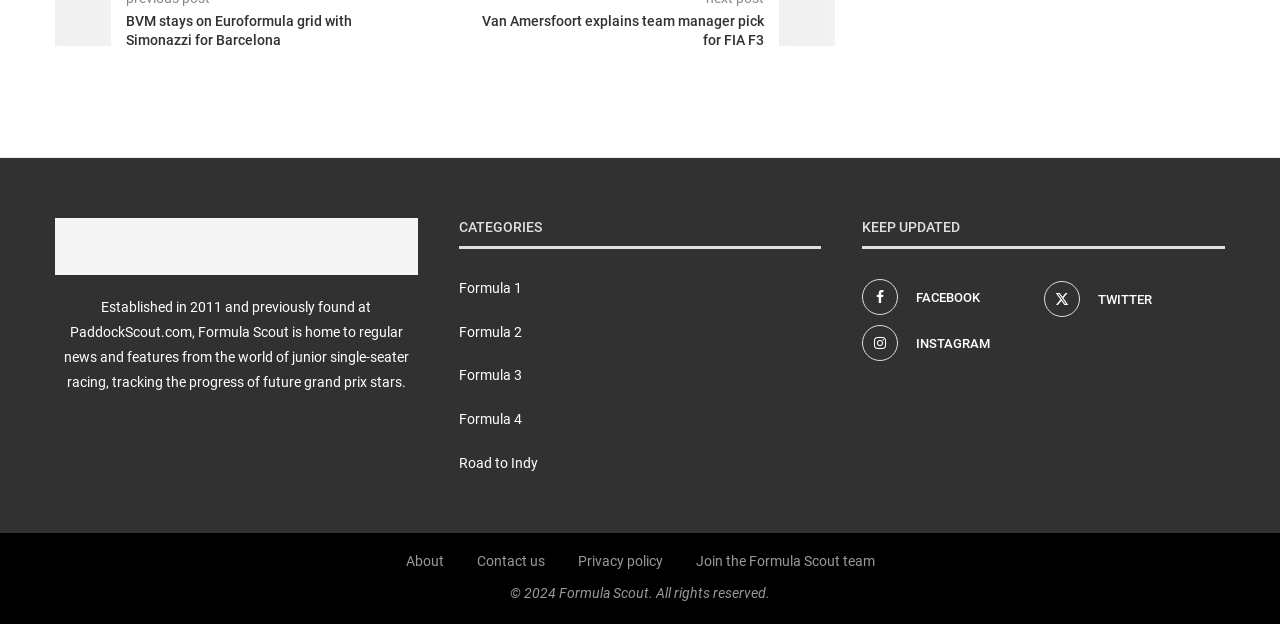Please find the bounding box coordinates of the section that needs to be clicked to achieve this instruction: "Learn about the website".

[0.317, 0.886, 0.346, 0.912]